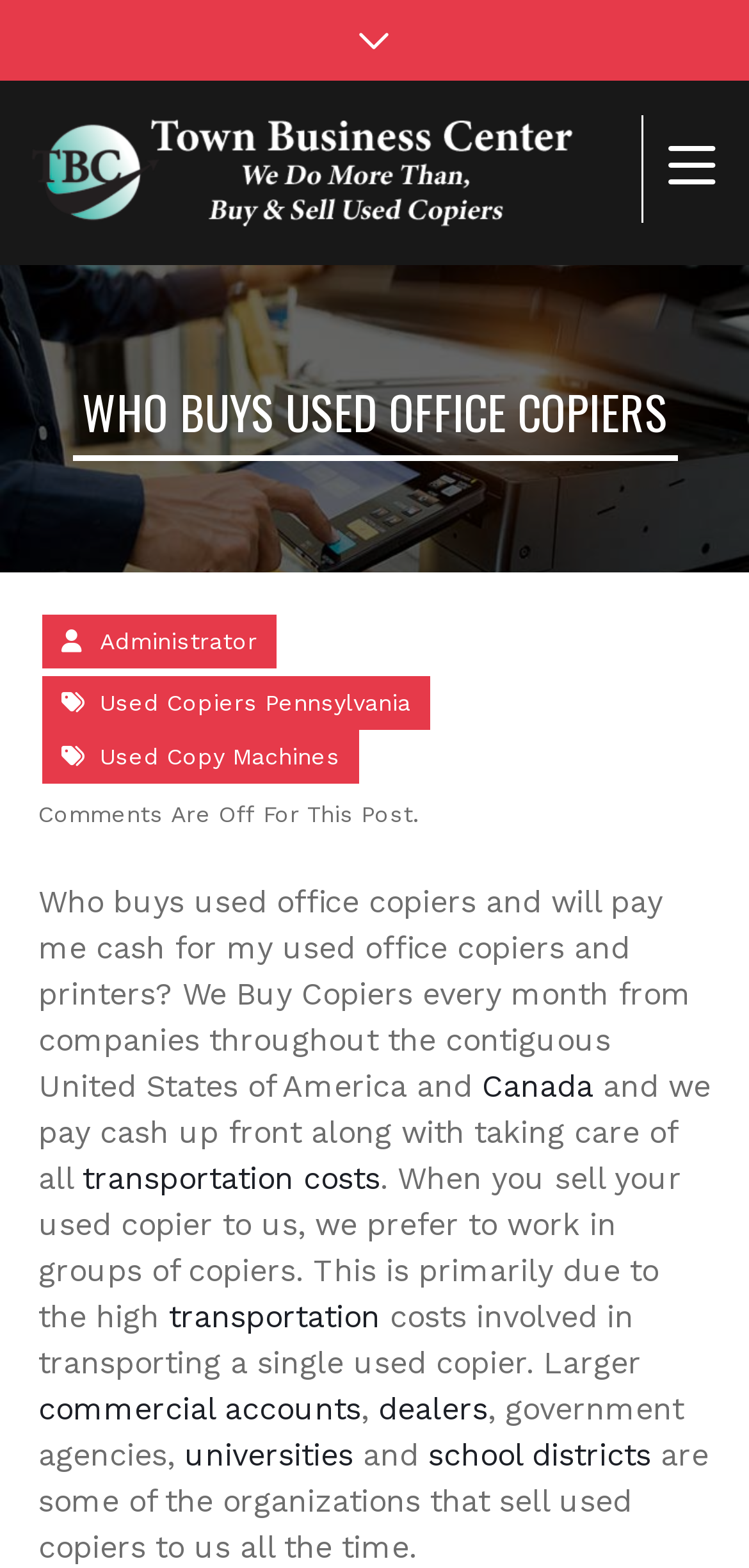Why does the company prefer to work with groups of copiers?
Look at the image and answer the question with a single word or phrase.

Due to high transportation costs